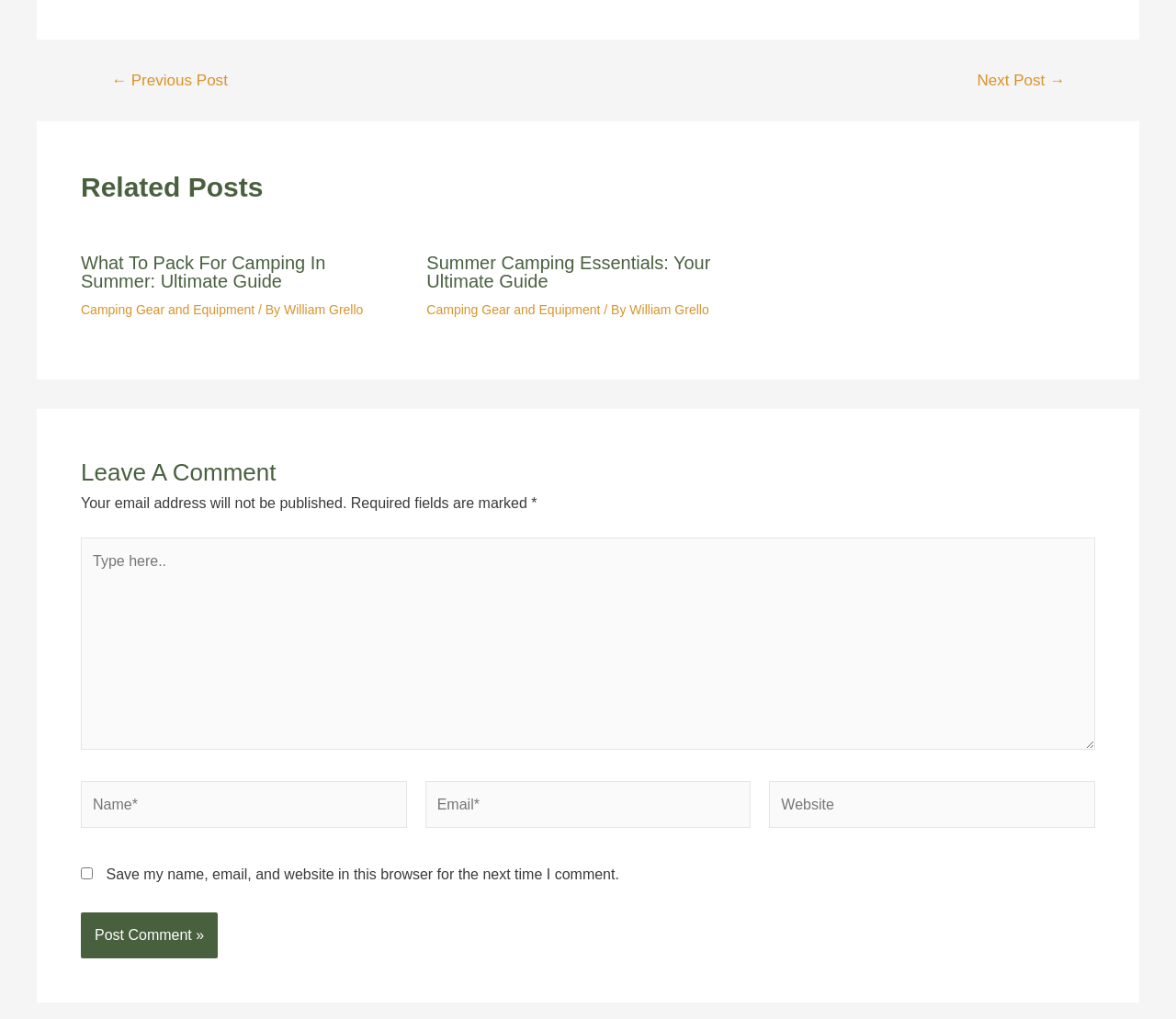Could you determine the bounding box coordinates of the clickable element to complete the instruction: "visit the contact page"? Provide the coordinates as four float numbers between 0 and 1, i.e., [left, top, right, bottom].

None